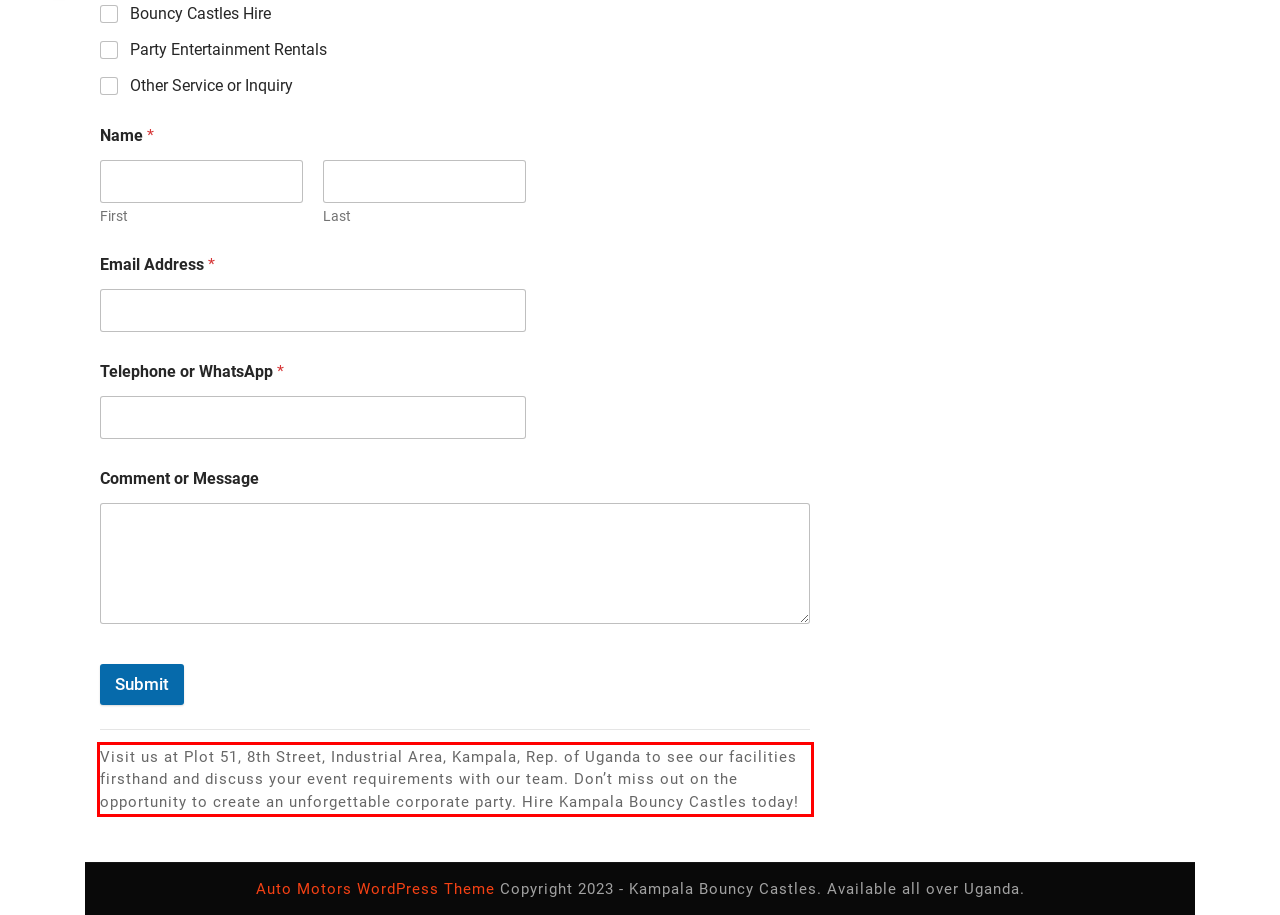Please look at the screenshot provided and find the red bounding box. Extract the text content contained within this bounding box.

Visit us at Plot 51, 8th Street, Industrial Area, Kampala, Rep. of Uganda to see our facilities firsthand and discuss your event requirements with our team. Don’t miss out on the opportunity to create an unforgettable corporate party. Hire Kampala Bouncy Castles today!